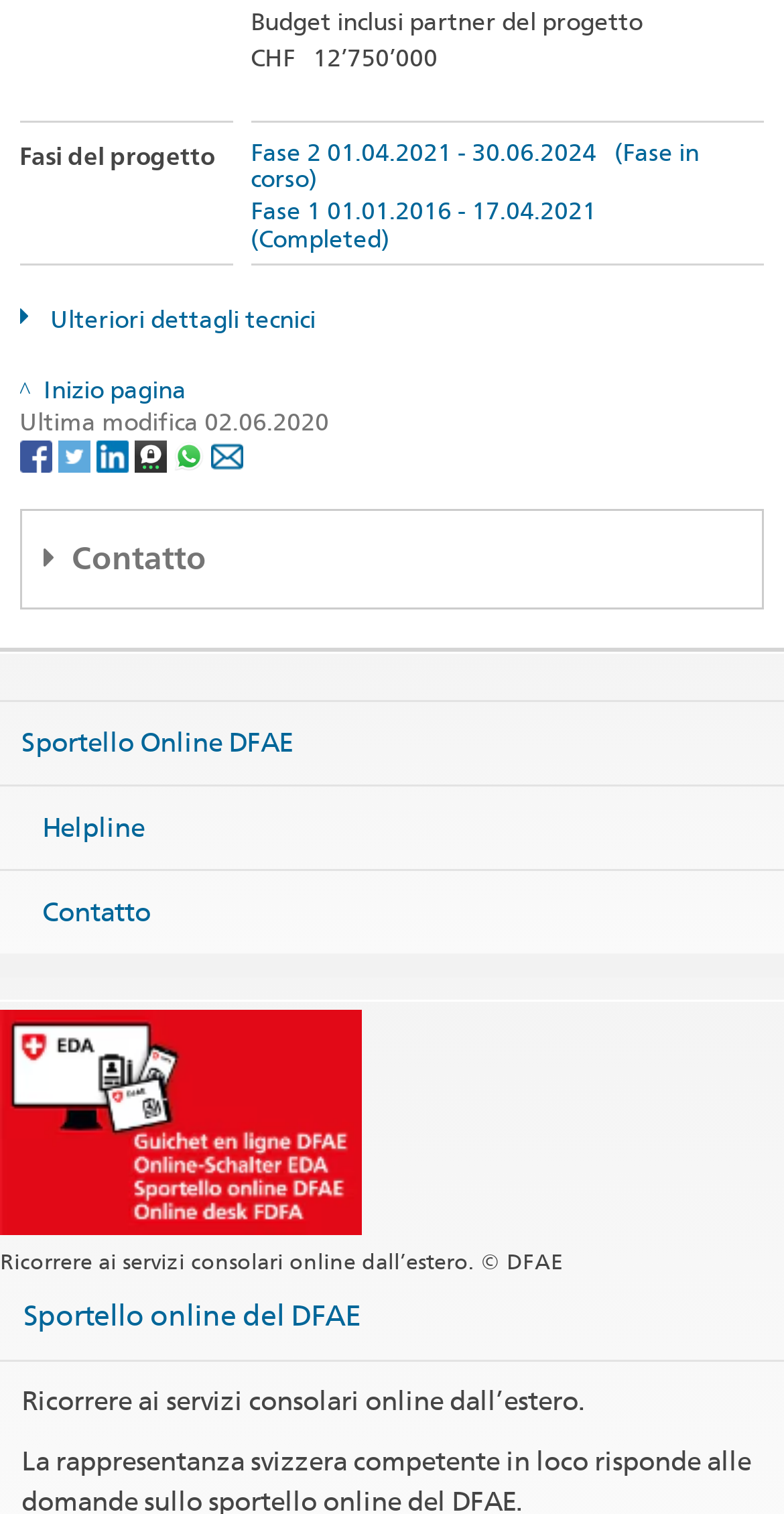What is the address of the Cooperation Office and Consular Agency Tegucigalpa?
Based on the screenshot, give a detailed explanation to answer the question.

By examining the StaticText elements within the article element, I found the address of the Cooperation Office and Consular Agency Tegucigalpa, which is Colonia Palmira, Ave. República de México.